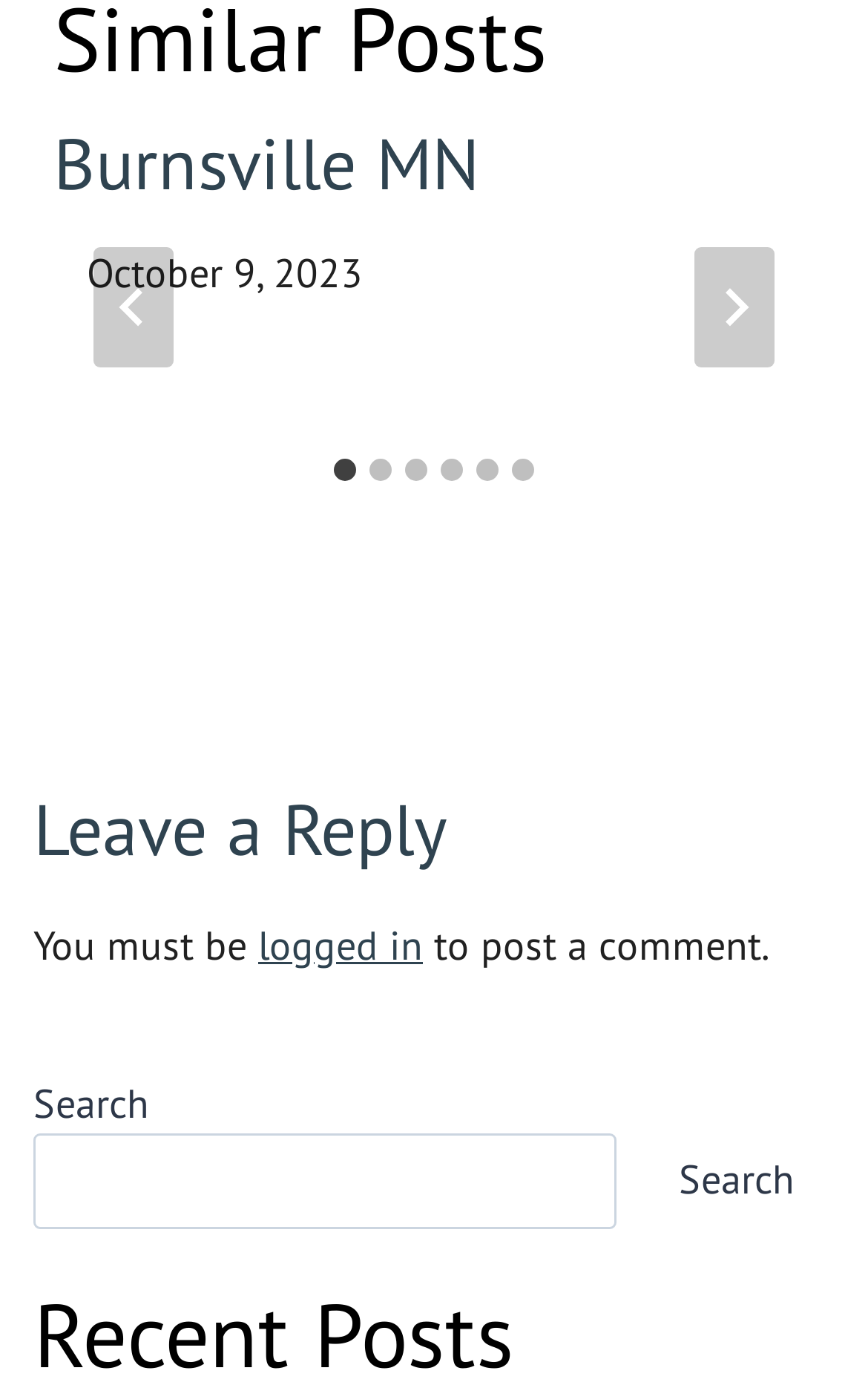What is the title of the first slide?
Answer the question with just one word or phrase using the image.

Burnsville MN